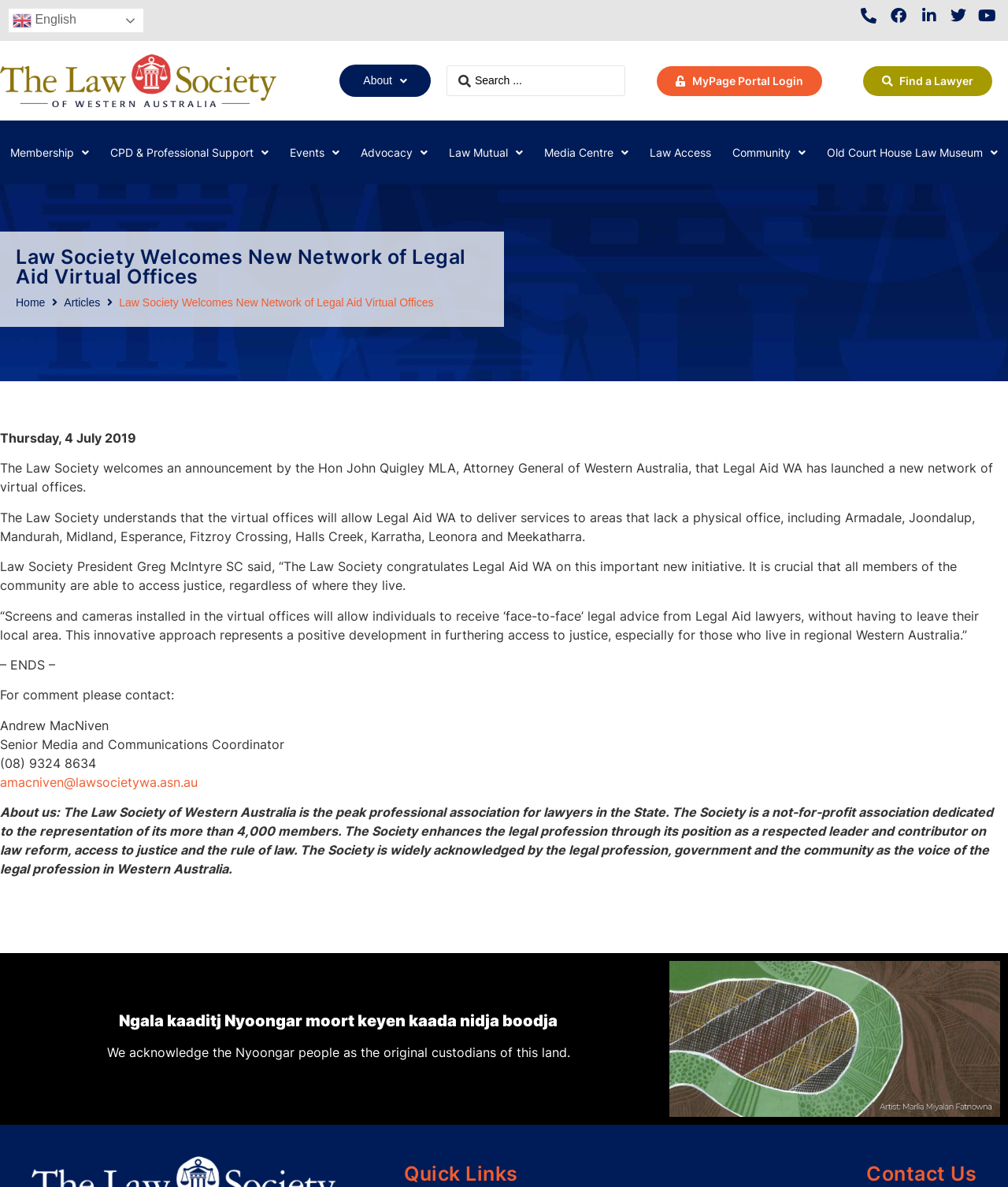What is the Law Society welcoming?
Give a thorough and detailed response to the question.

The Law Society is welcoming a new network of legal aid virtual offices, as announced by the Hon John Quigley MLA, Attorney General of Western Australia, which will allow Legal Aid WA to deliver services to areas that lack a physical office.